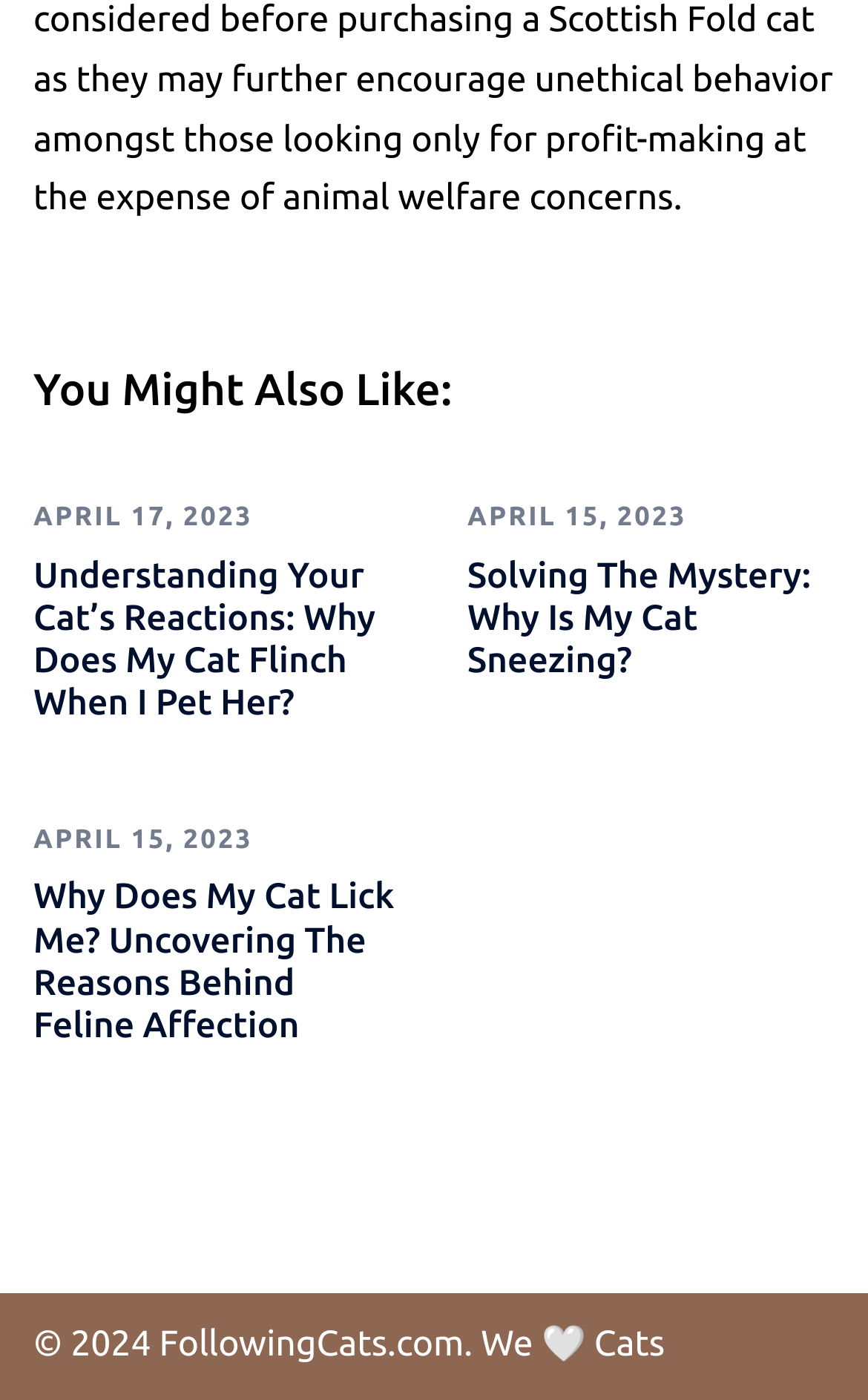Refer to the image and answer the question with as much detail as possible: How many article links are on this page?

I counted the number of link elements with a heading element as its sibling, which indicates an article link. There are four such links on this page.